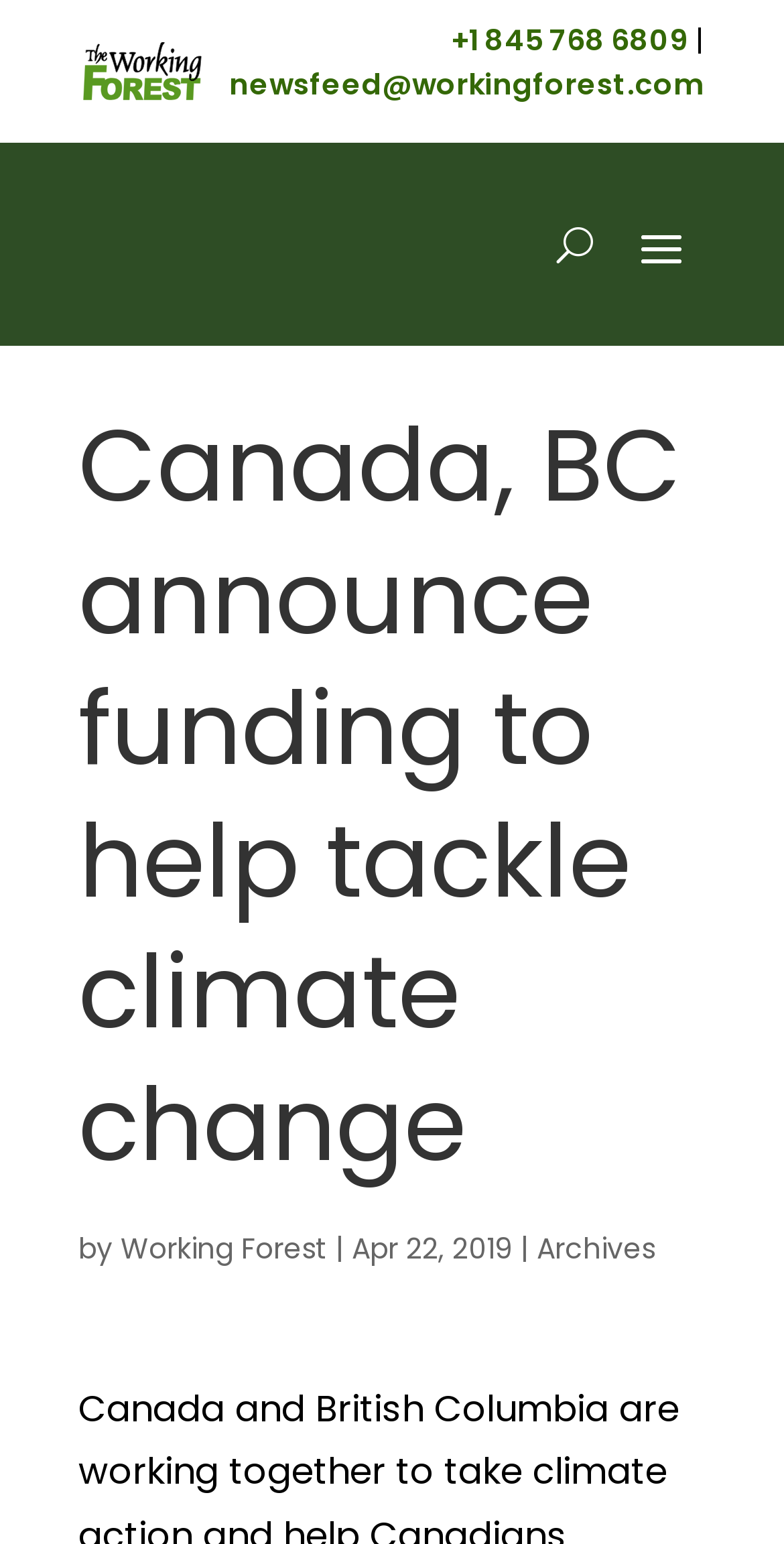Extract the main headline from the webpage and generate its text.

Canada, BC announce funding to help tackle climate change